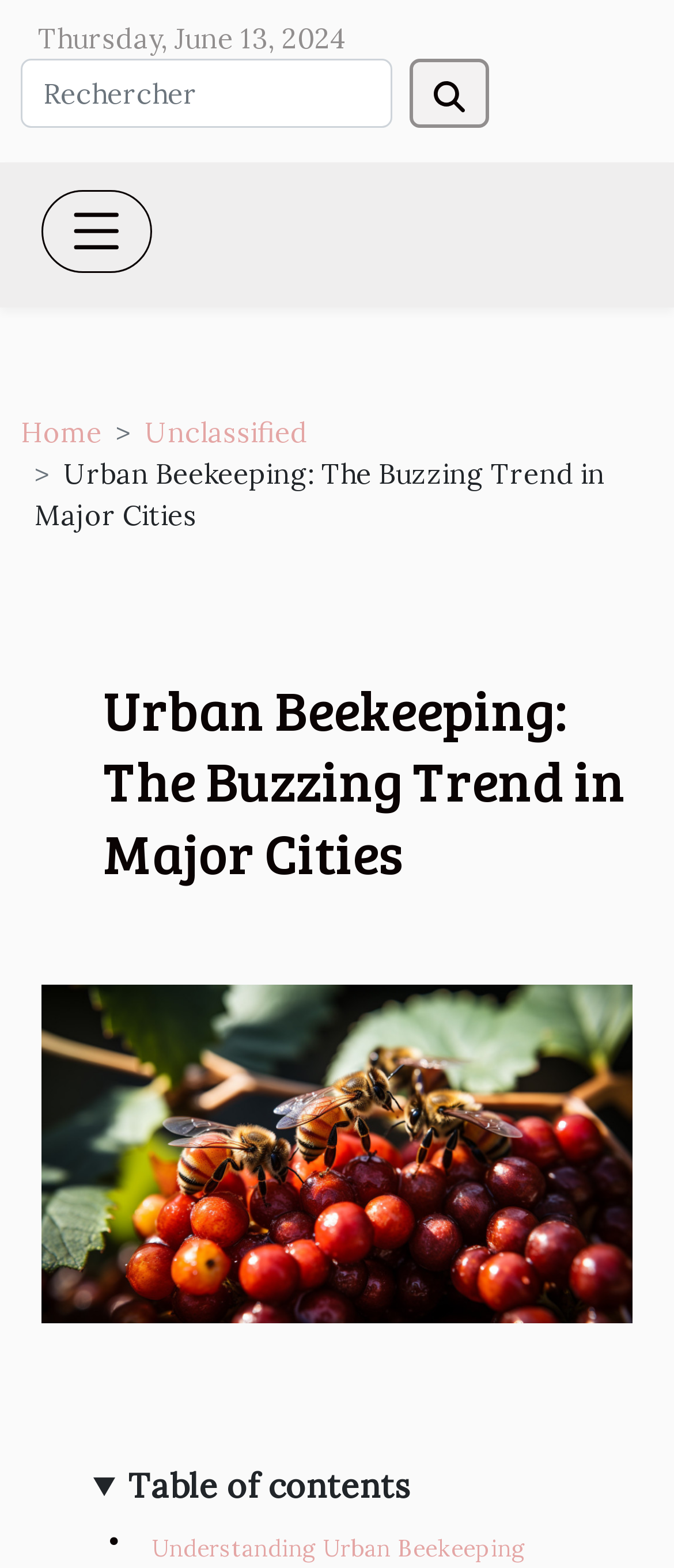Find and provide the bounding box coordinates for the UI element described with: "Unclassified".

[0.215, 0.264, 0.456, 0.286]